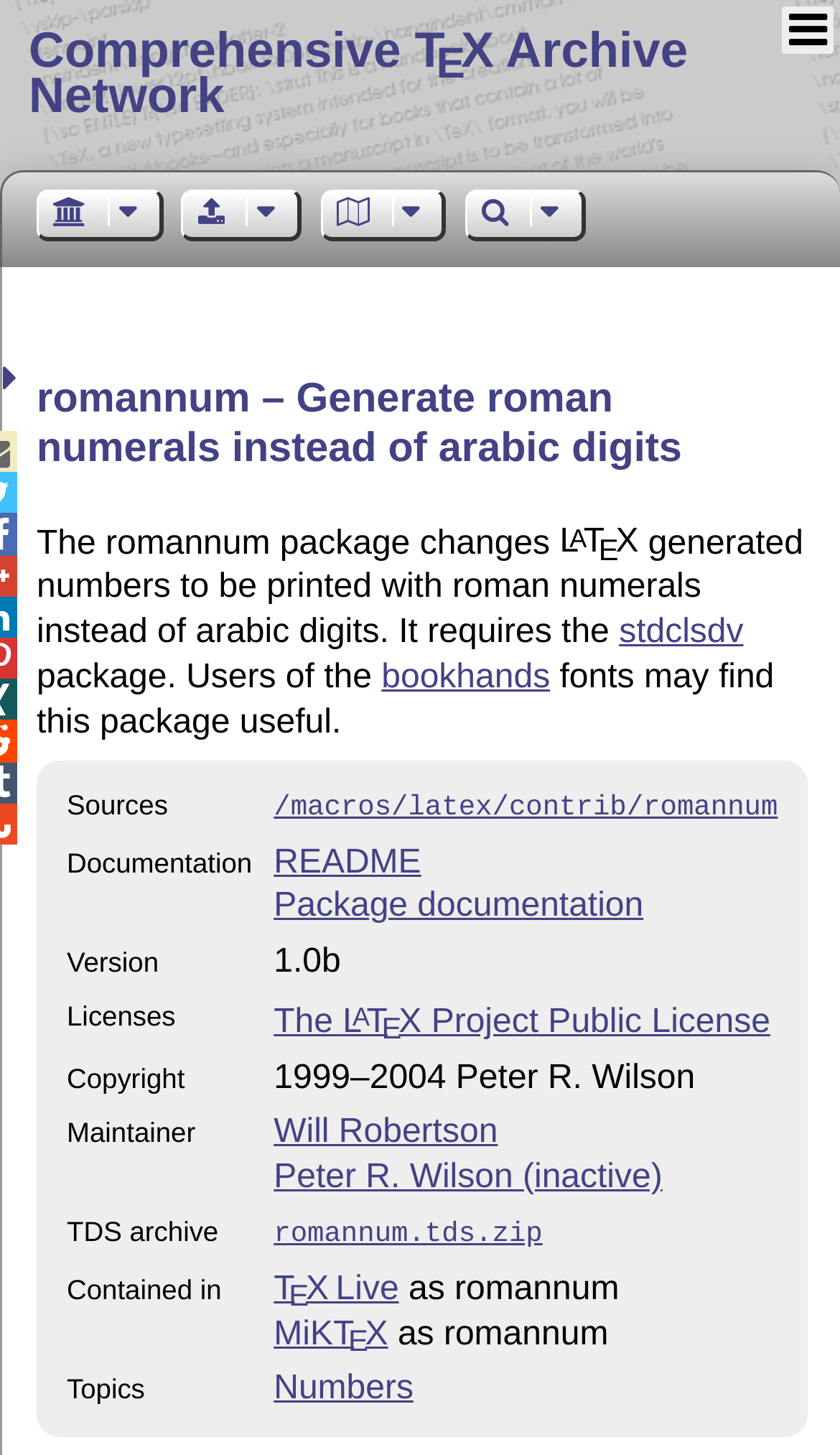Can you find the bounding box coordinates of the area I should click to execute the following instruction: "Click on the romannum package documentation"?

[0.326, 0.611, 0.766, 0.636]